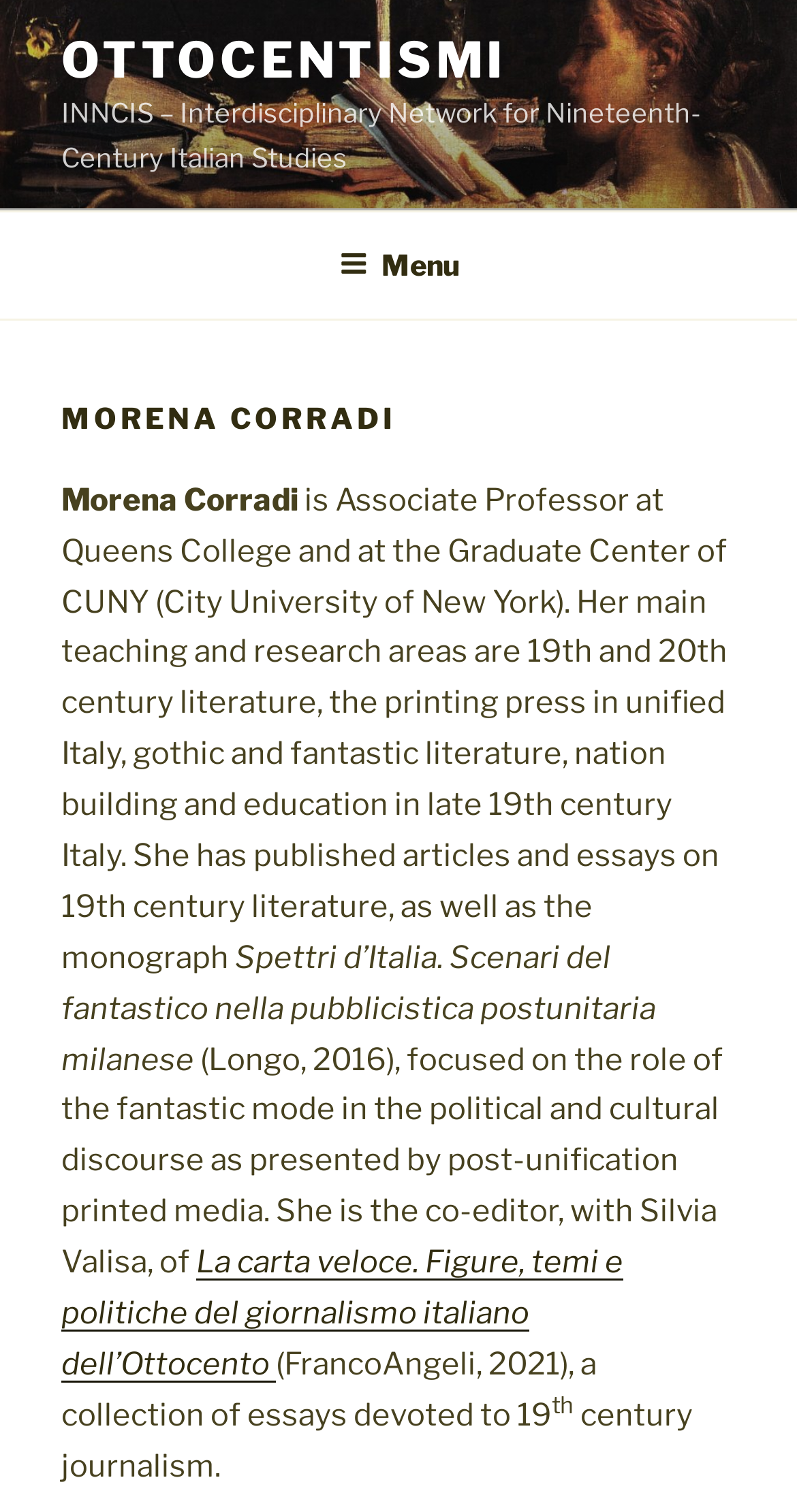What is the name of the link related to Ottocentismi?
Please provide a comprehensive answer based on the details in the screenshot.

The name of the link related to Ottocentismi can be found in the link 'OTTOCENTISMI' which is located at the top of the webpage, indicating a related resource.